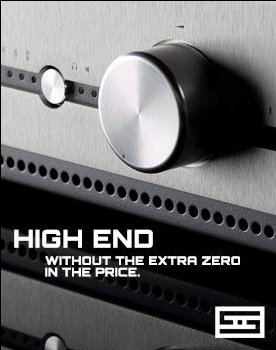Explain the details of the image comprehensively.

The image showcases a sleek, high-end audio component, prominently featuring a large, polished knob that suggests volume control or adjustment. The backdrop of the image highlights a sophisticated brushed metal surface, enhancing the modern aesthetic of the equipment. Bold white text overlay states: "HIGH END," immediately drawing attention to the high-quality nature of the product being advertised. Below, the phrase "WITHOUT THE EXTRA ZERO IN THE PRICE." suggests an appealing value proposition, indicating that this high-end audio equipment is accessible without the typically high cost associated with premium products. This combination of visuals and text reinforces a message of luxury that is financially attainable, appealing to audiophiles who desire quality without compromise.